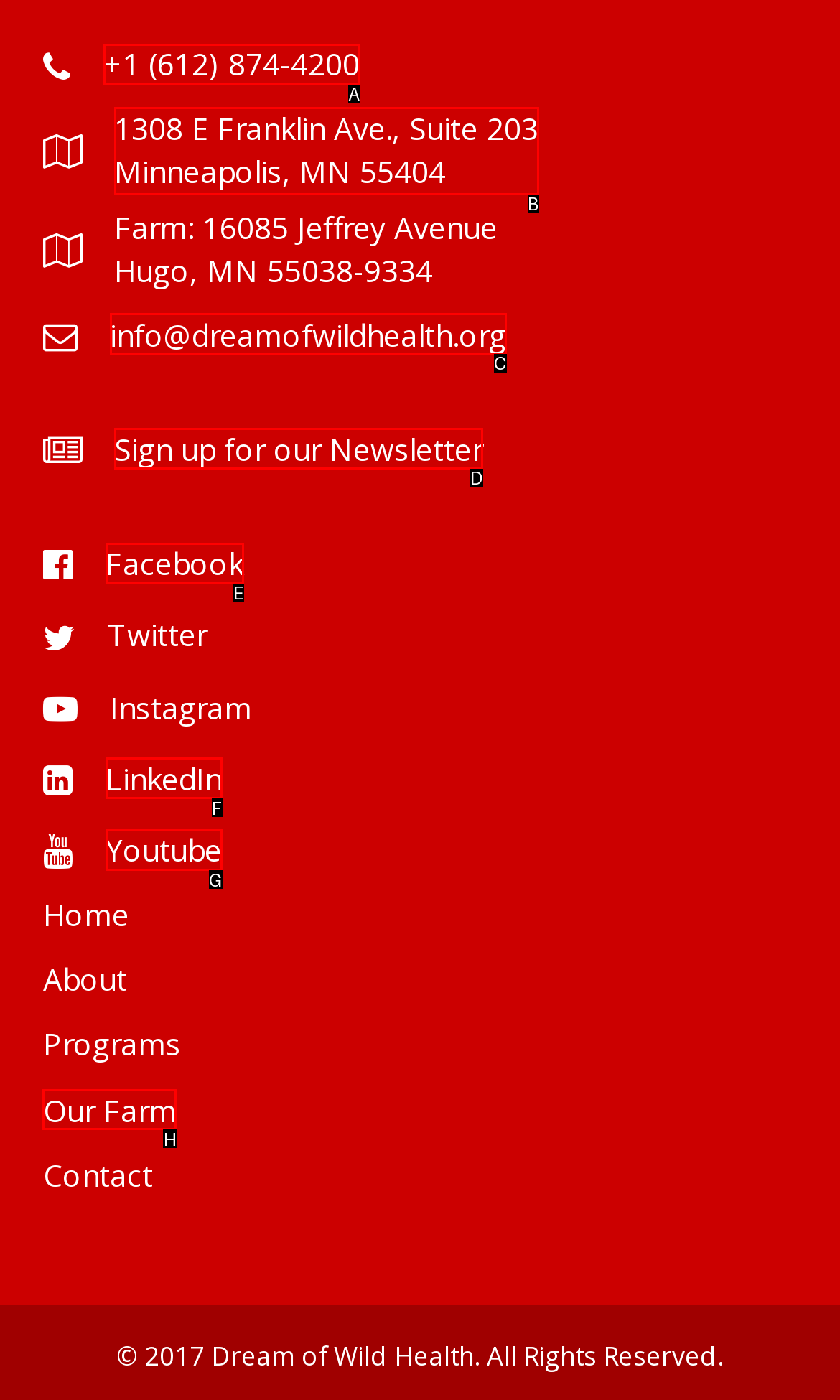Tell me which one HTML element I should click to complete the following task: Learn about the farm Answer with the option's letter from the given choices directly.

H